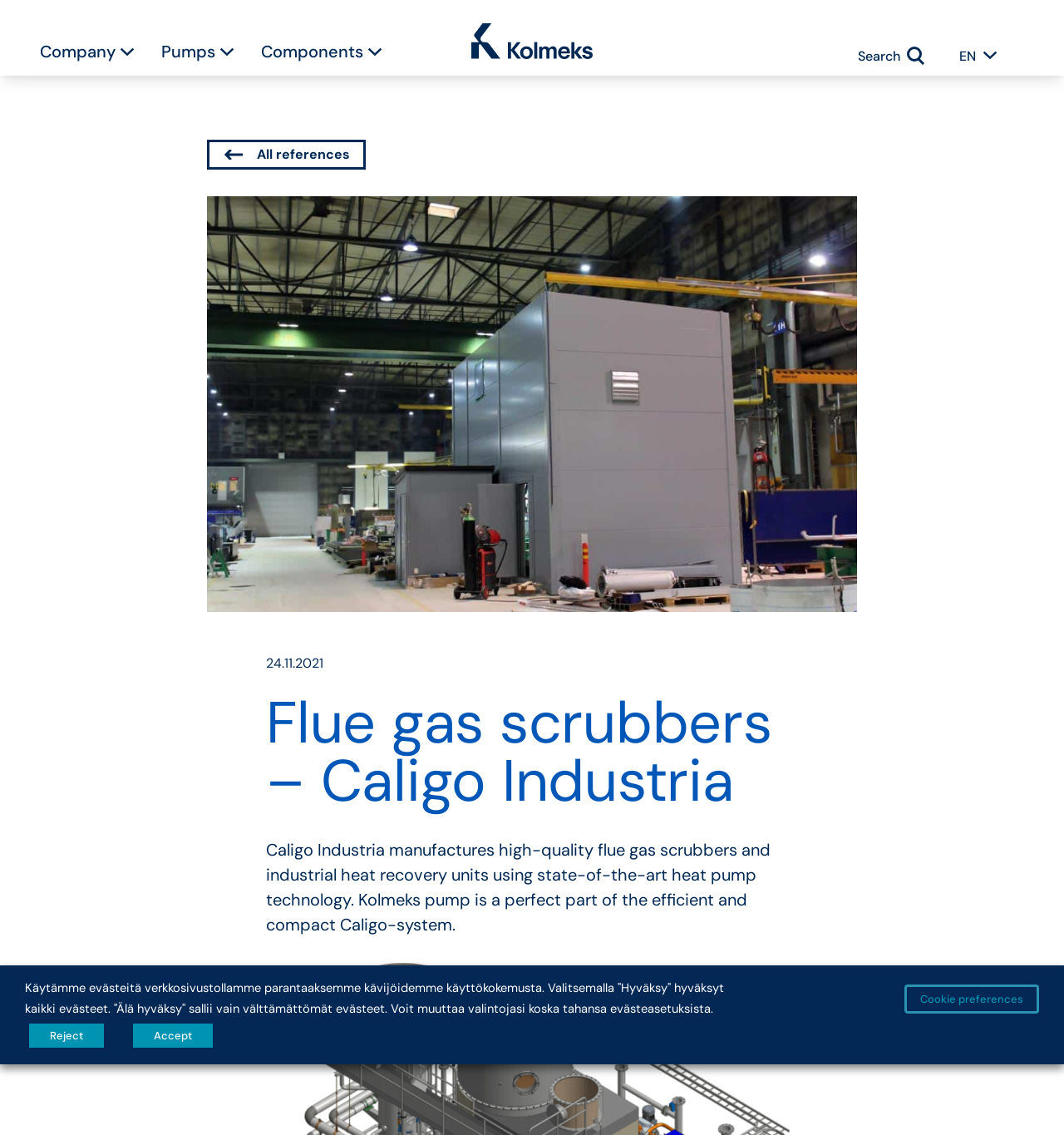Please find the bounding box coordinates of the element that must be clicked to perform the given instruction: "Contact the team for more information". The coordinates should be four float numbers from 0 to 1, i.e., [left, top, right, bottom].

None